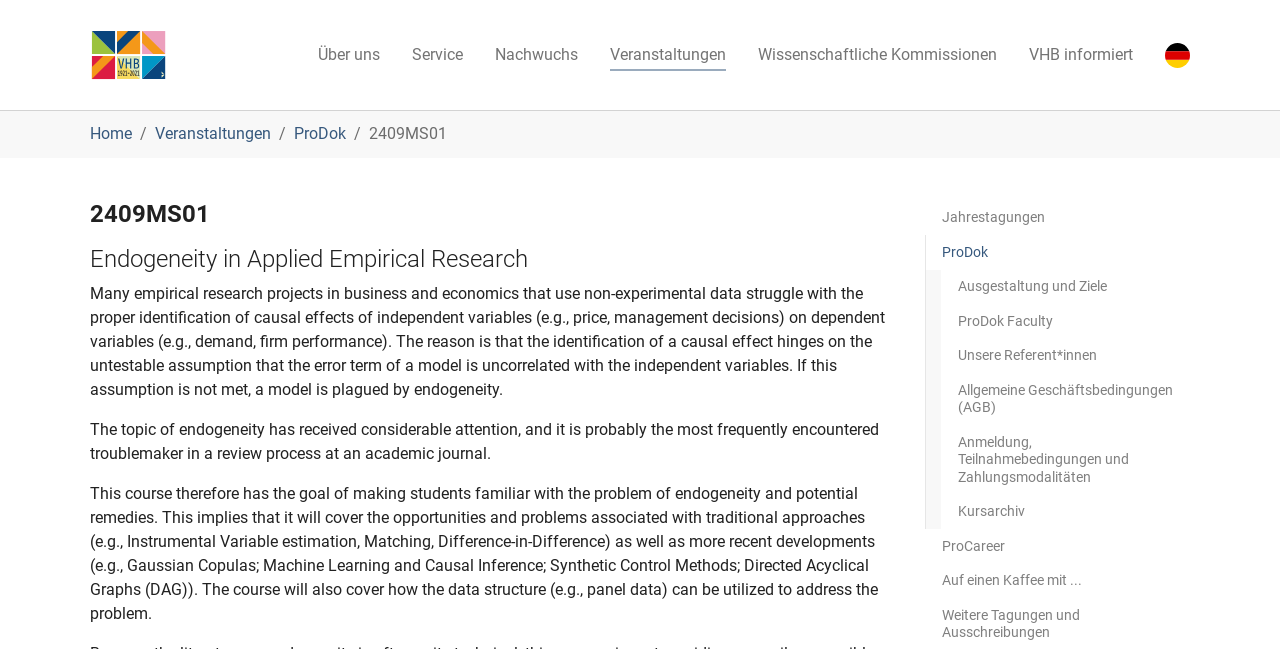Highlight the bounding box coordinates of the element that should be clicked to carry out the following instruction: "View product information". The coordinates must be given as four float numbers ranging from 0 to 1, i.e., [left, top, right, bottom].

None